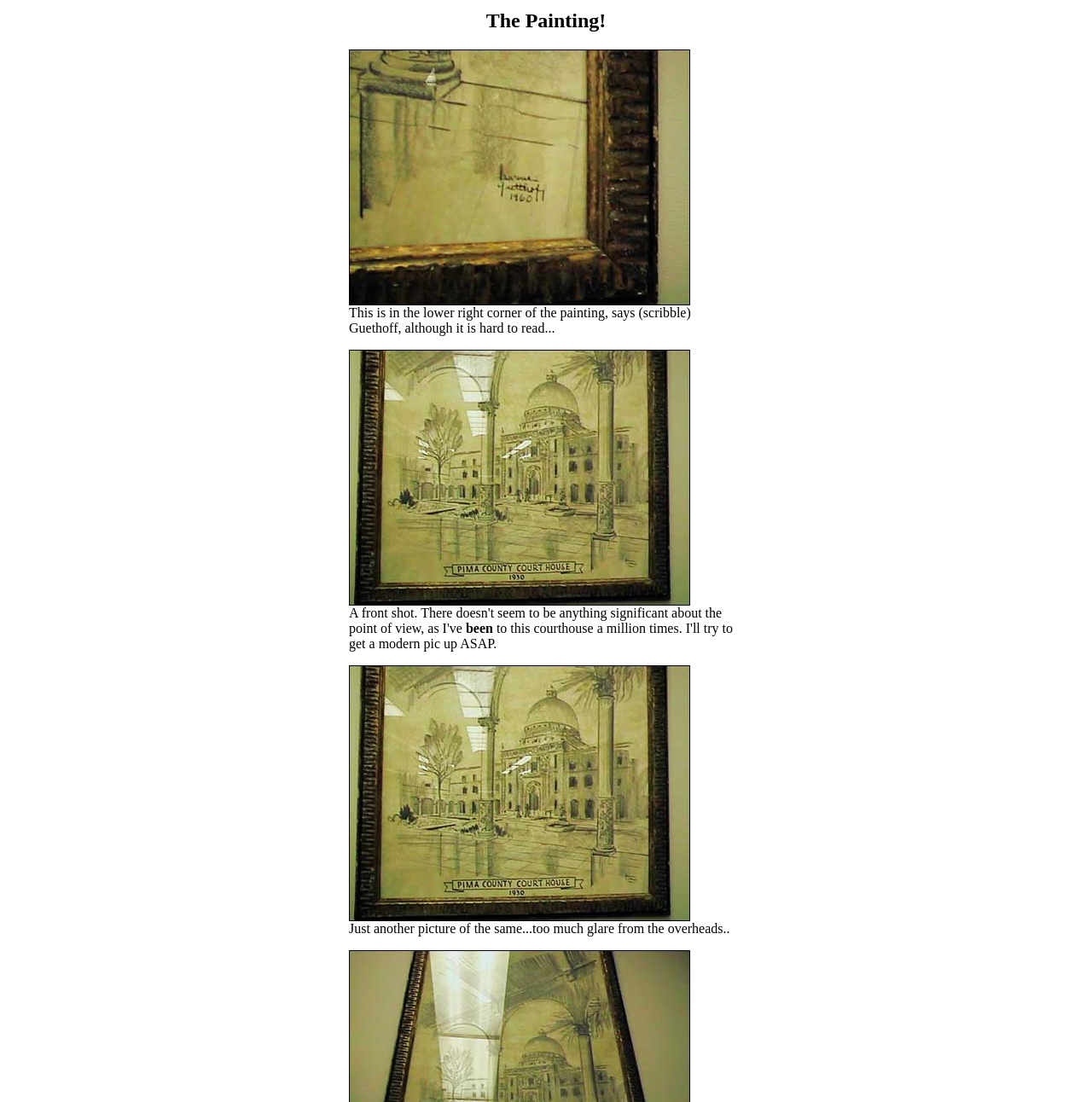How many paragraphs of text are on this webpage?
Analyze the screenshot and provide a detailed answer to the question.

I counted the number of StaticText elements on the webpage, which are [12], [27], and [31]. Although [27] is a single word 'been', I consider it as a separate paragraph. Therefore, there are 3 paragraphs of text on this webpage.